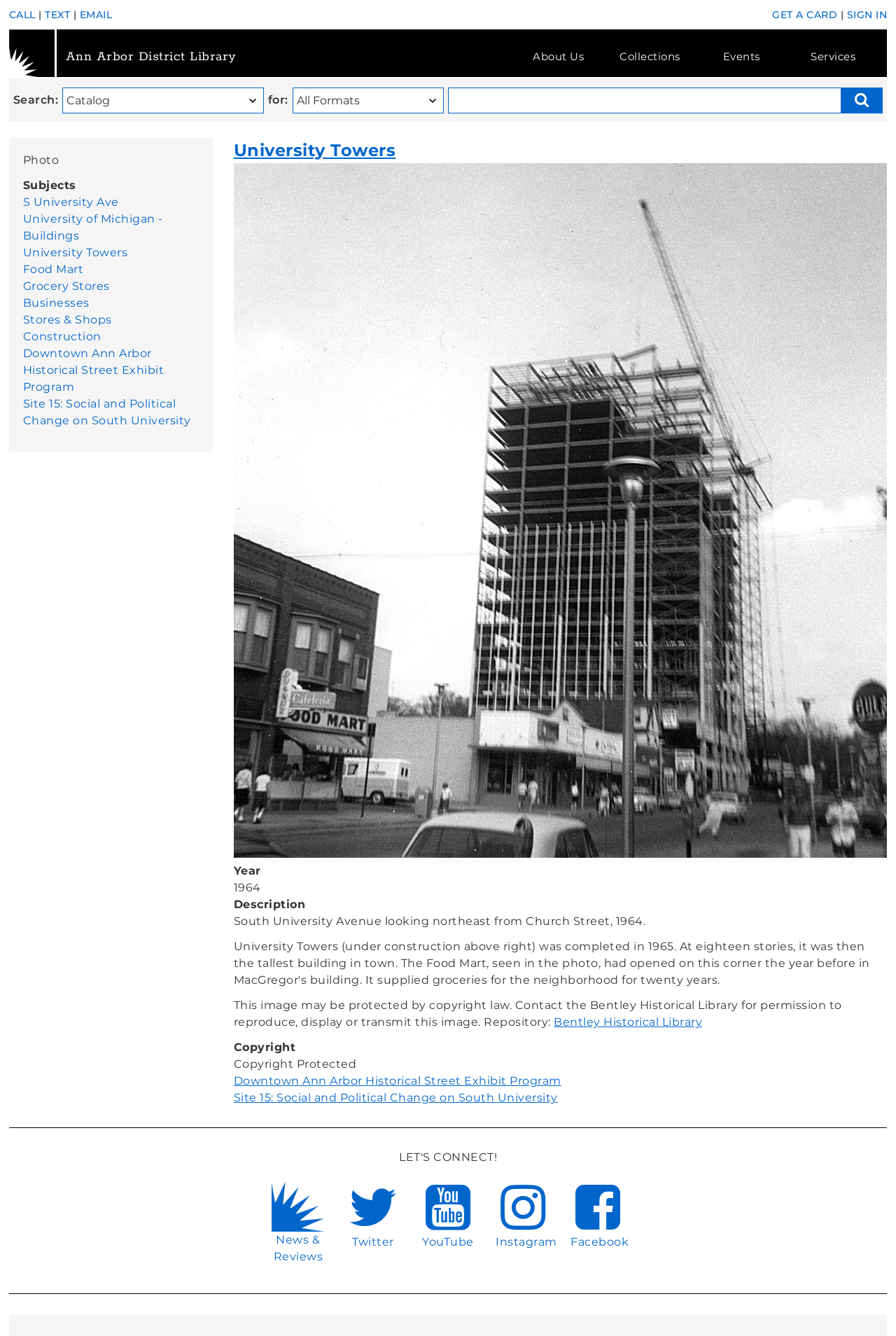Given the element description, predict the bounding box coordinates in the format (top-left x, top-left y, bottom-right x, bottom-right y), using floating point numbers between 0 and 1: University Towers

[0.026, 0.184, 0.142, 0.194]